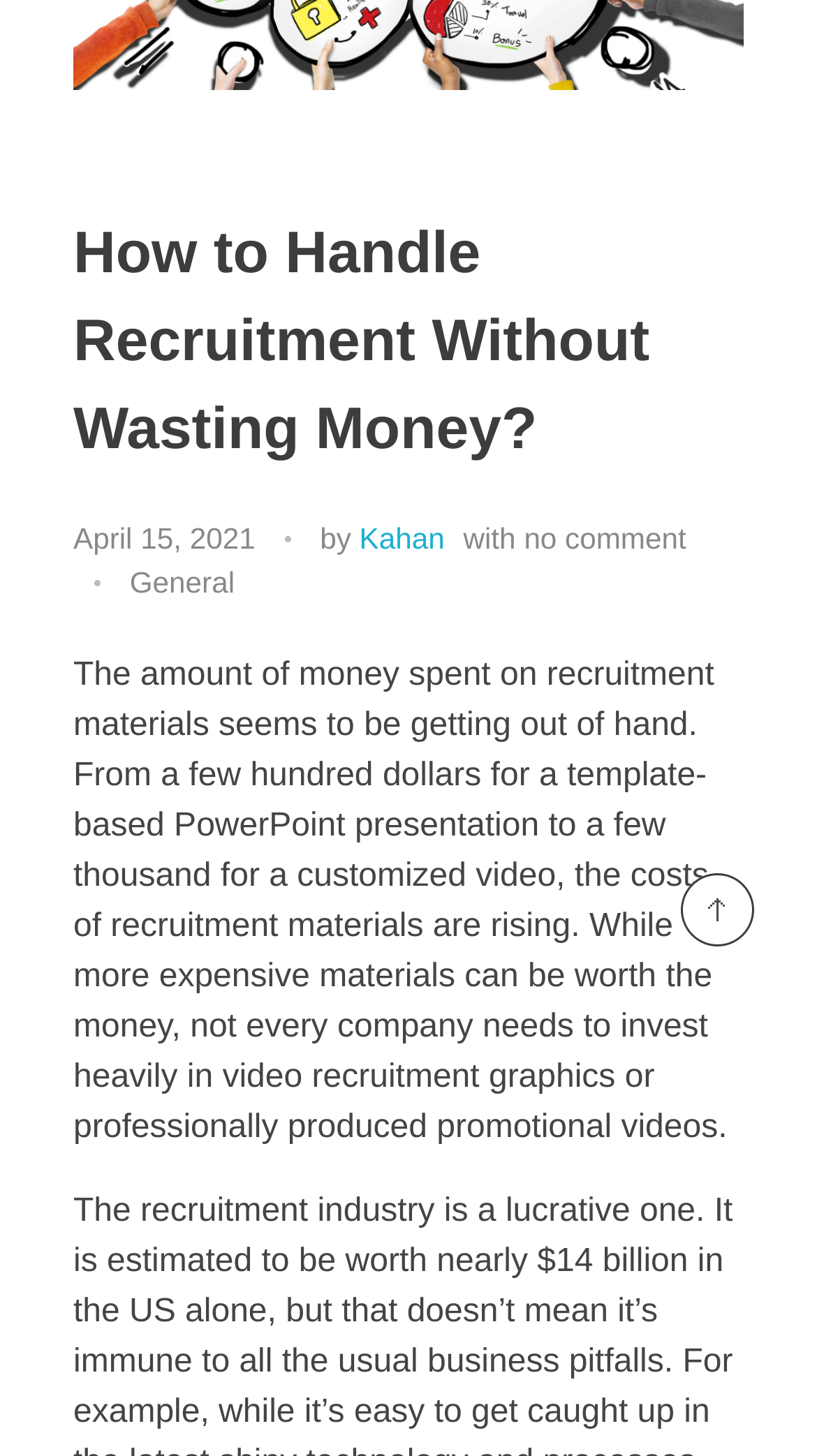Using the element description provided, determine the bounding box coordinates in the format (top-left x, top-left y, bottom-right x, bottom-right y). Ensure that all values are floating point numbers between 0 and 1. Element description: General

[0.159, 0.385, 0.287, 0.415]